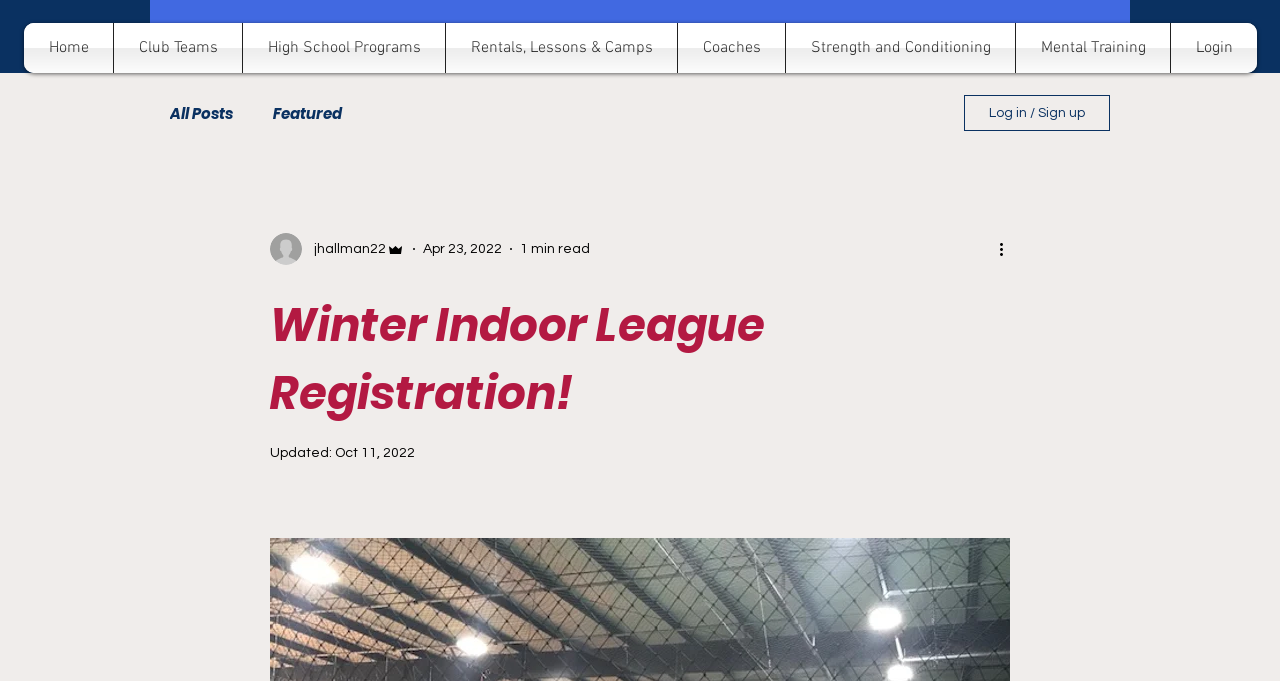Generate a thorough description of the webpage.

The webpage is about the Grand Slam USA Indoor Winter Hitting League, with a focus on registration. At the top left, there is a navigation menu with links to various sections of the site, including "Home", "Club Teams", "High School Programs", and more. To the right of this menu, there is a separate navigation section for the blog, with links to "All Posts" and "Featured".

Below the navigation menus, there is a section with a writer's picture, their name "jhallman22", and their role "Admin". Next to this, there is a date "Apr 23, 2022" and a reading time "1 min read". 

Further down, there is a prominent heading "Winter Indoor League Registration!" that takes up most of the width of the page. Below this heading, there is a text "Updated: Oct 11, 2022". 

On the right side of the page, there is a button "Log in / Sign up" and another button "More actions" with an icon. There are no other prominent UI elements or images on the page besides the writer's picture and the icon on the "More actions" button.